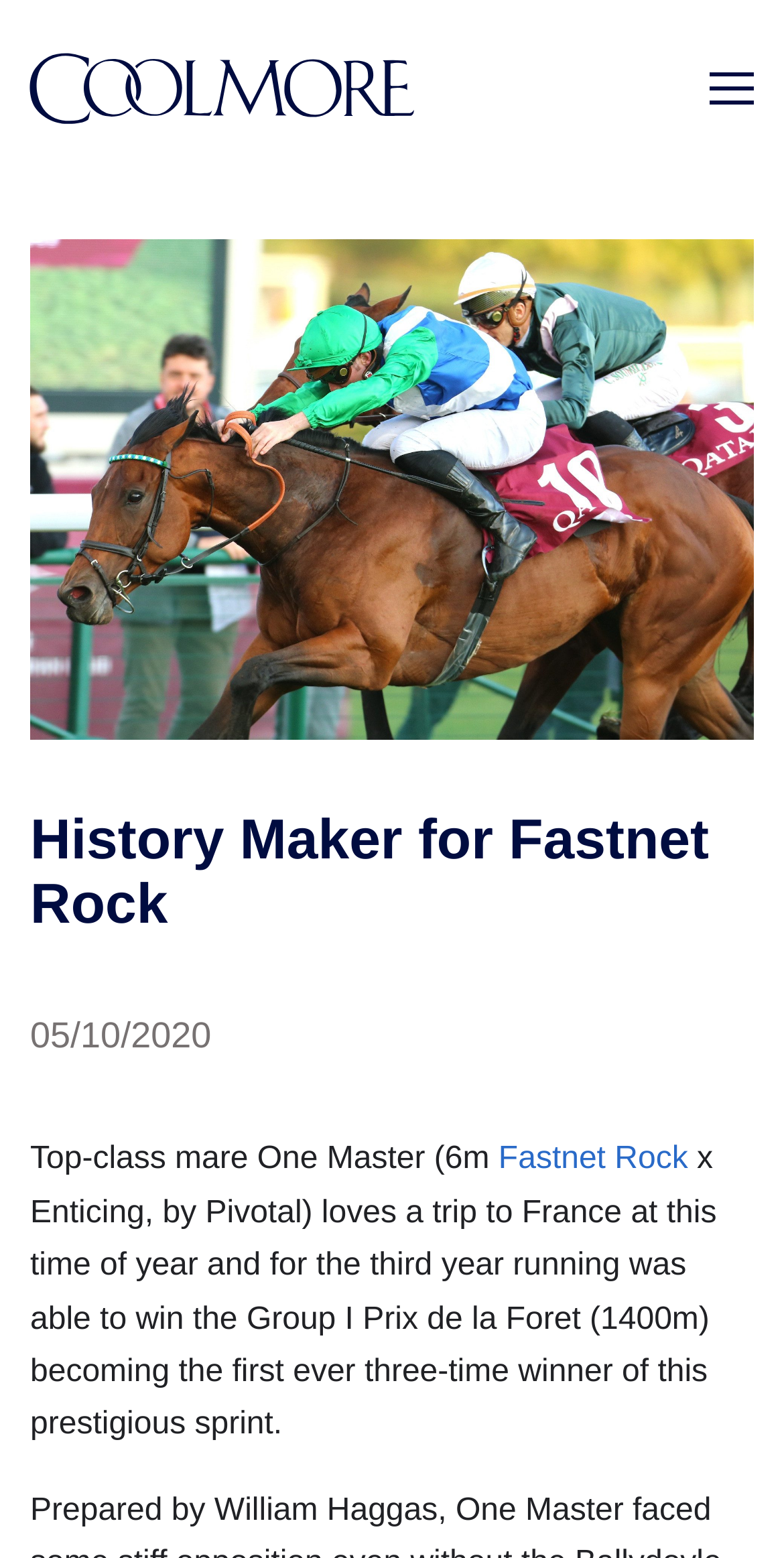What is the breed of the horse?
Please provide an in-depth and detailed response to the question.

The text 'One Master (6m Fastnet Rock x Enticing, by Pivotal)' suggests that the breed of the horse is Fastnet Rock.